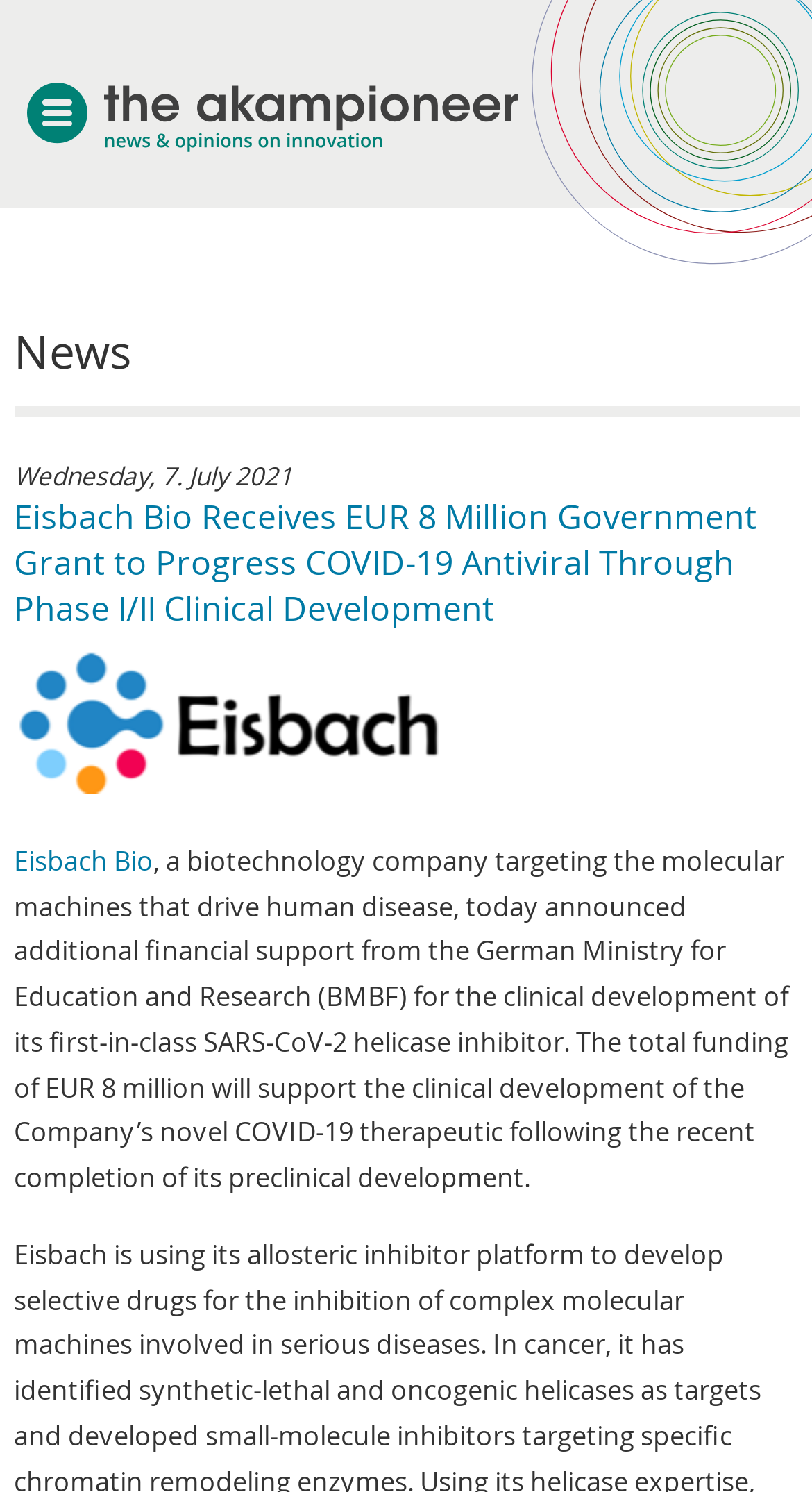Given the description "Professional approach", determine the bounding box of the corresponding UI element.

[0.068, 0.248, 0.422, 0.289]